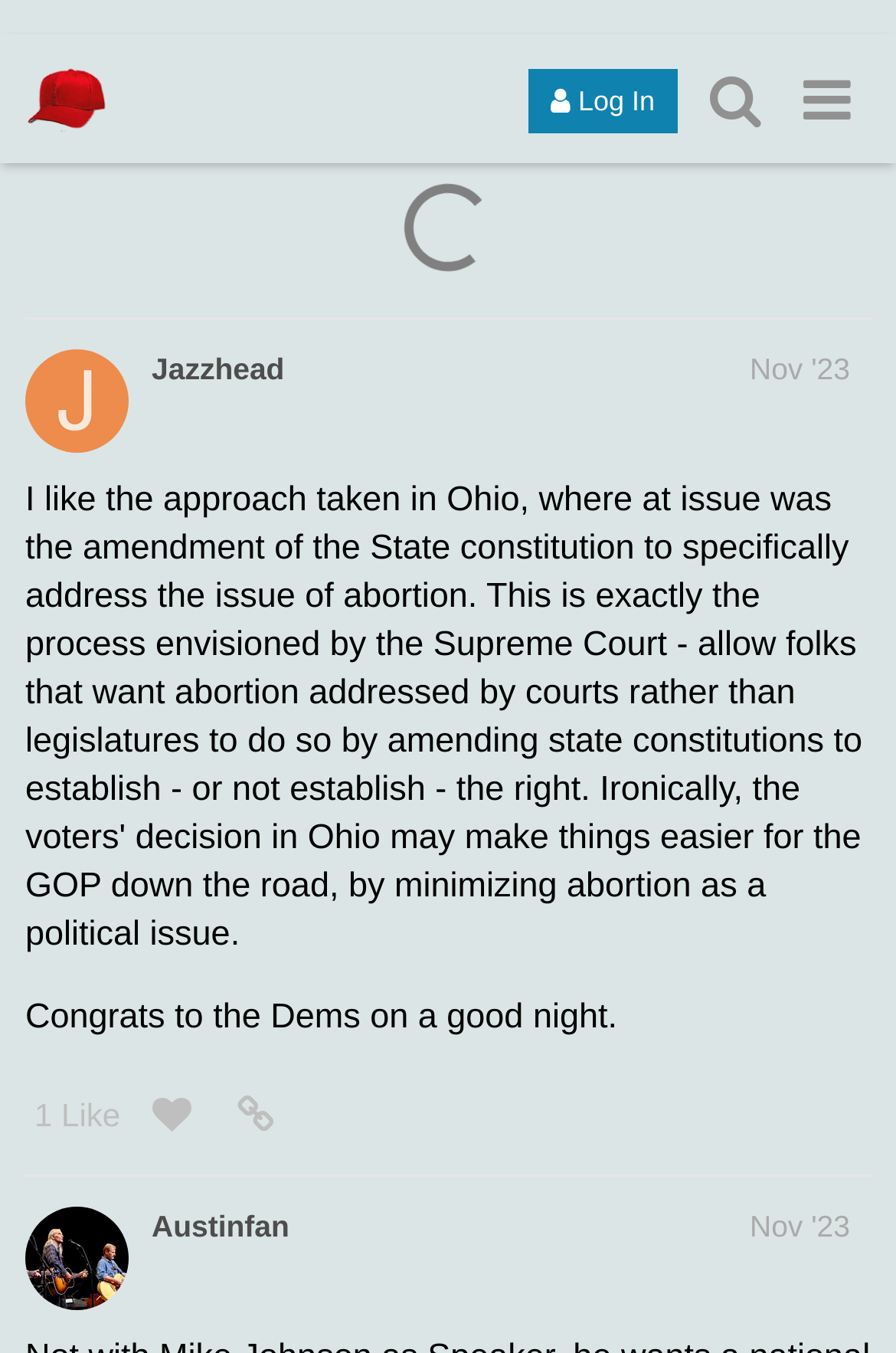Generate a thorough explanation of the webpage's elements.

This webpage appears to be a forum discussion page, specifically focused on politics and public affairs. At the top, there is a header section with a logo image and a link to "PhilliesPhans.com" on the left, and a "Log In" button on the right. Next to the logo, there is a search bar with a link to "search topics, posts, users, or categories" and a generic element to "go to another topic list or category".

Below the header, there is a main article section that takes up most of the page. Within this section, there are multiple posts or comments from different users. Each post has a username link, a timestamp, and a block of text. The usernames mentioned are "Jazzhead" and "Austinfan", and the timestamps are in November 2023.

The posts themselves contain various discussions and opinions on political topics, including the Democratic party, Mike Johnson as Speaker, and Trump. There are also some social interaction elements, such as "Like" buttons and "Share" buttons, which allow users to engage with each other's posts.

Throughout the page, there are several images, but they are not descriptive and seem to be used as icons or avatars. The overall layout is dense with text and links, indicating a forum-style discussion page.